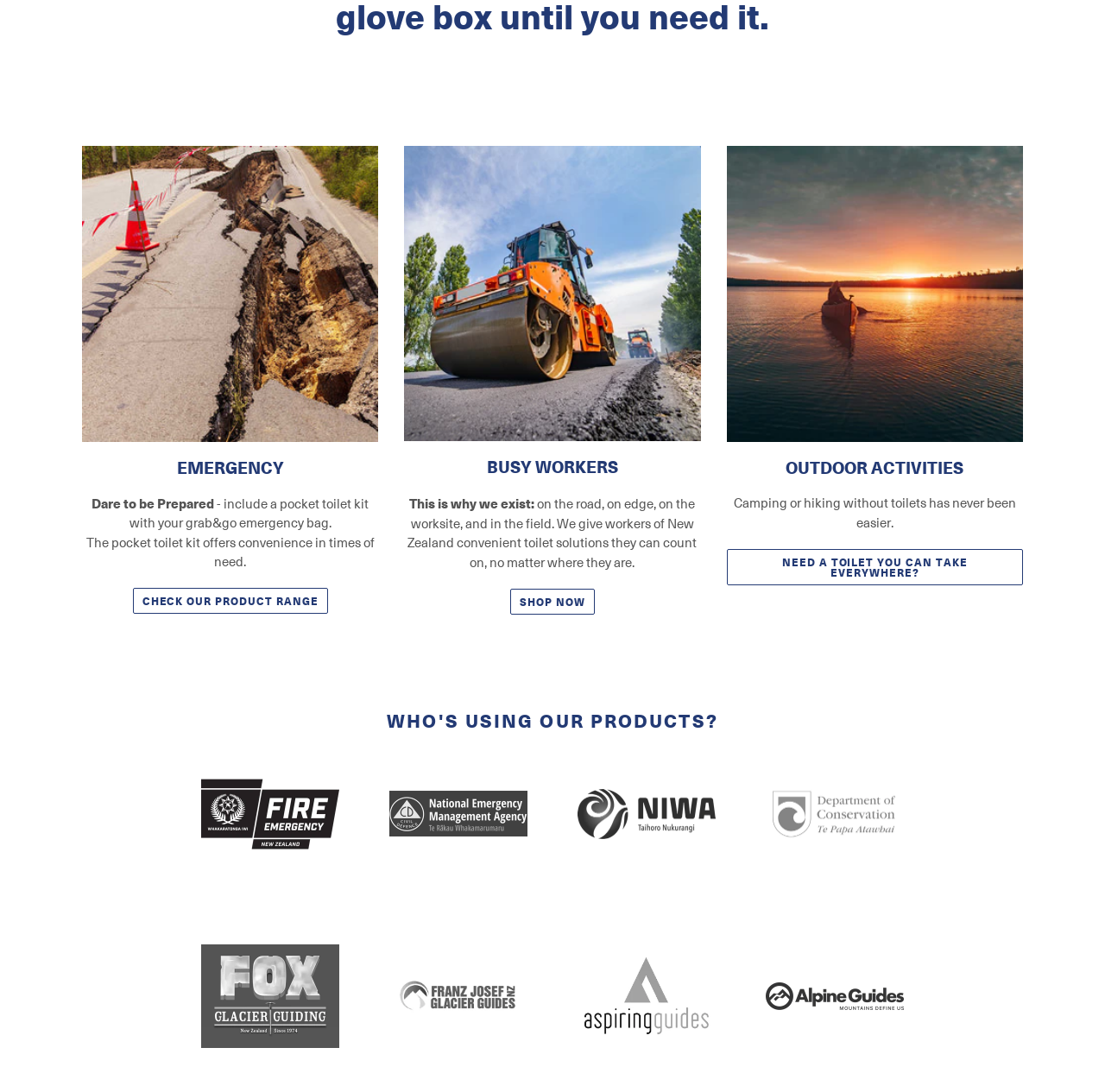What is the call-to-action for outdoor activities?
Answer the question based on the image using a single word or a brief phrase.

Need a toilet you can take everywhere?